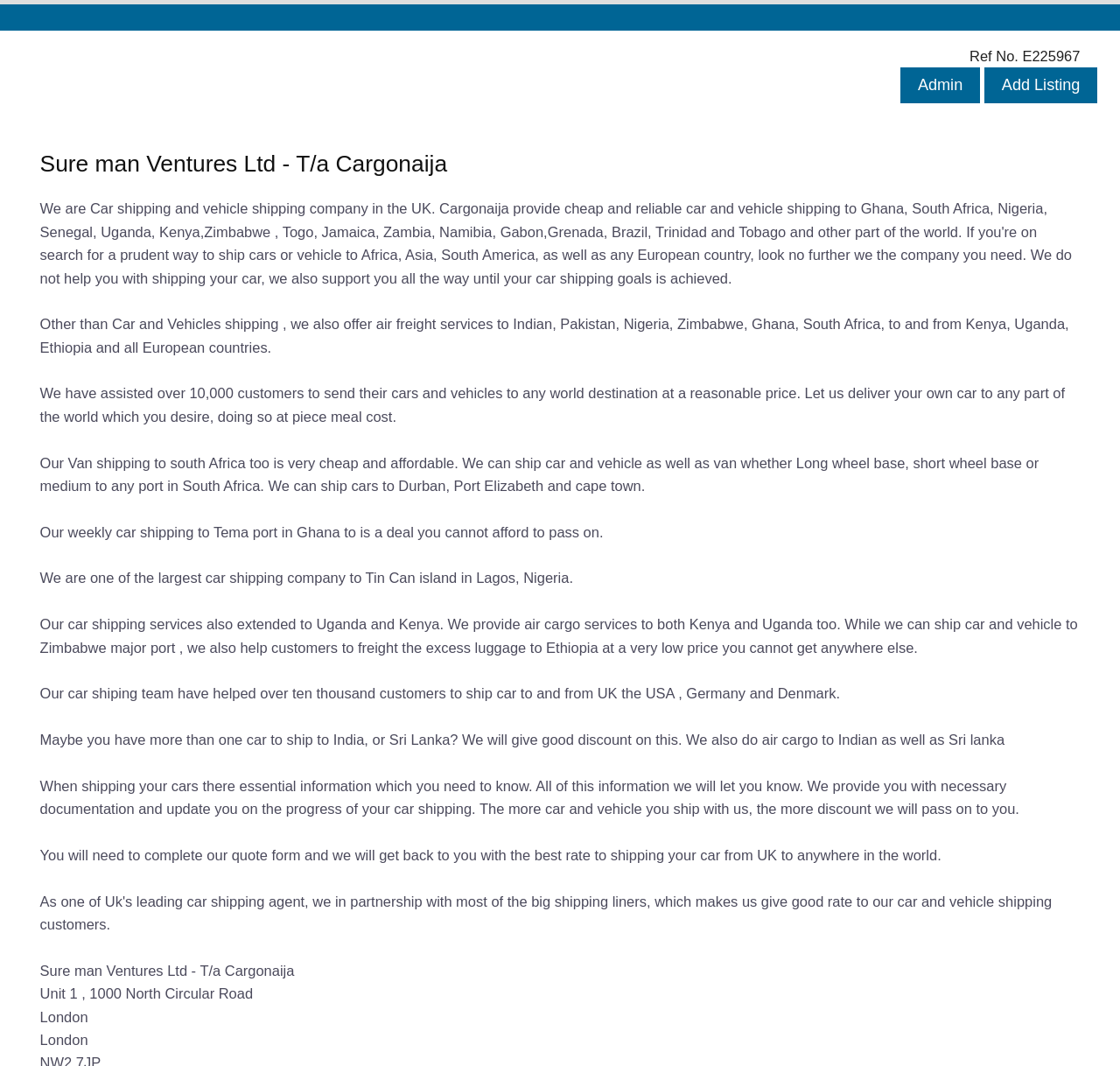What is the headline of the webpage?

Sure man Ventures Ltd - T/a Cargonaija